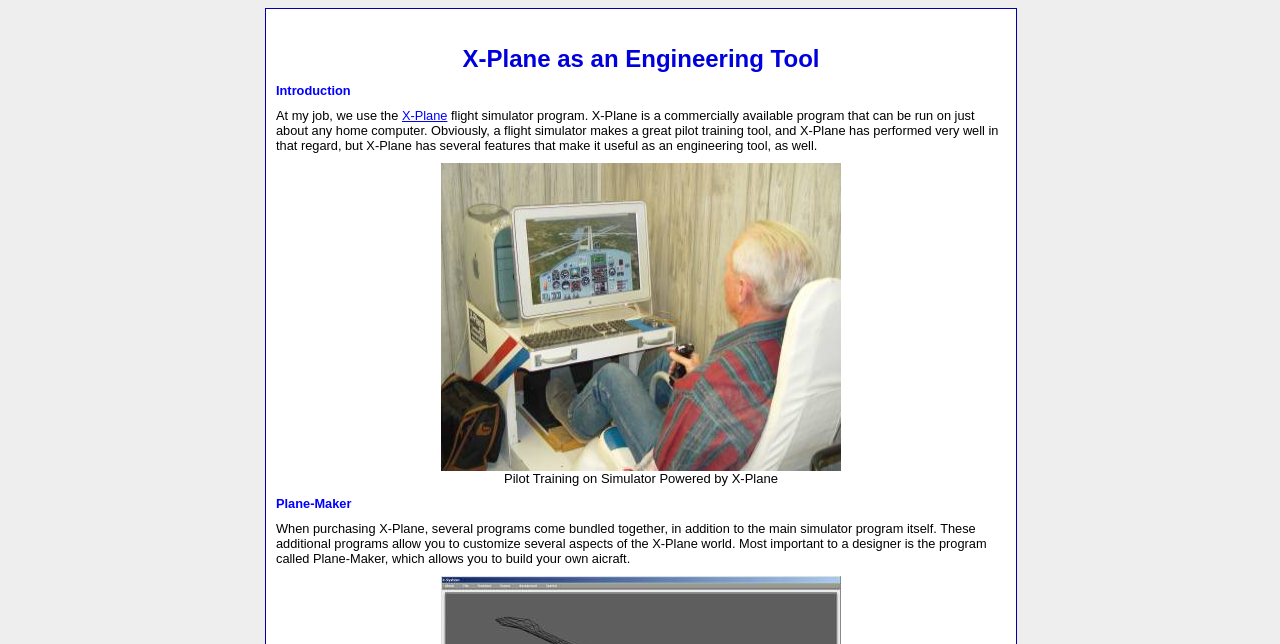Refer to the image and offer a detailed explanation in response to the question: What is the main simulator program used for?

The text describes X-Plane as a 'flight simulator program', which suggests that the main simulator program is used for flight simulation.